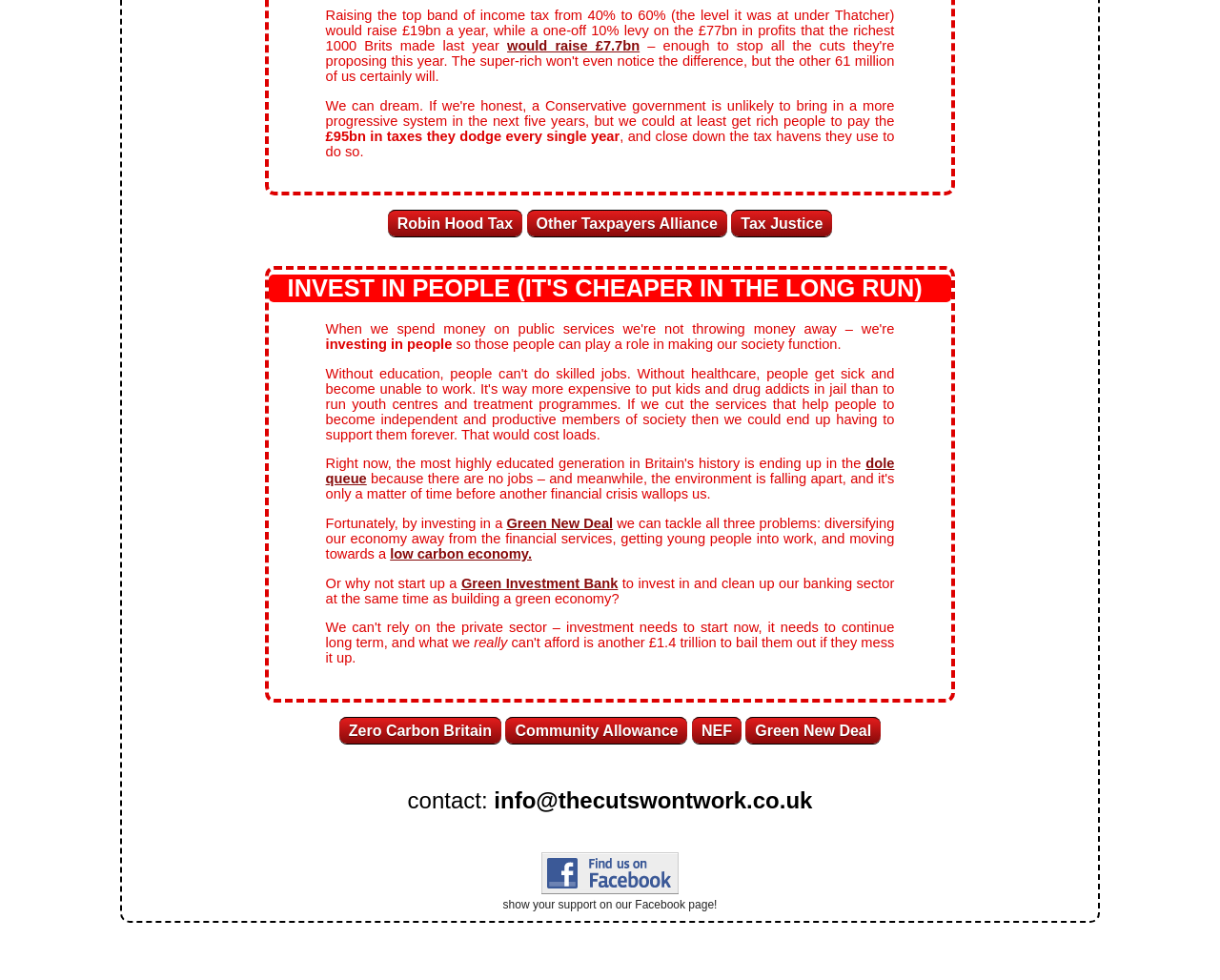Find and specify the bounding box coordinates that correspond to the clickable region for the instruction: "Go to Archive Contents".

None